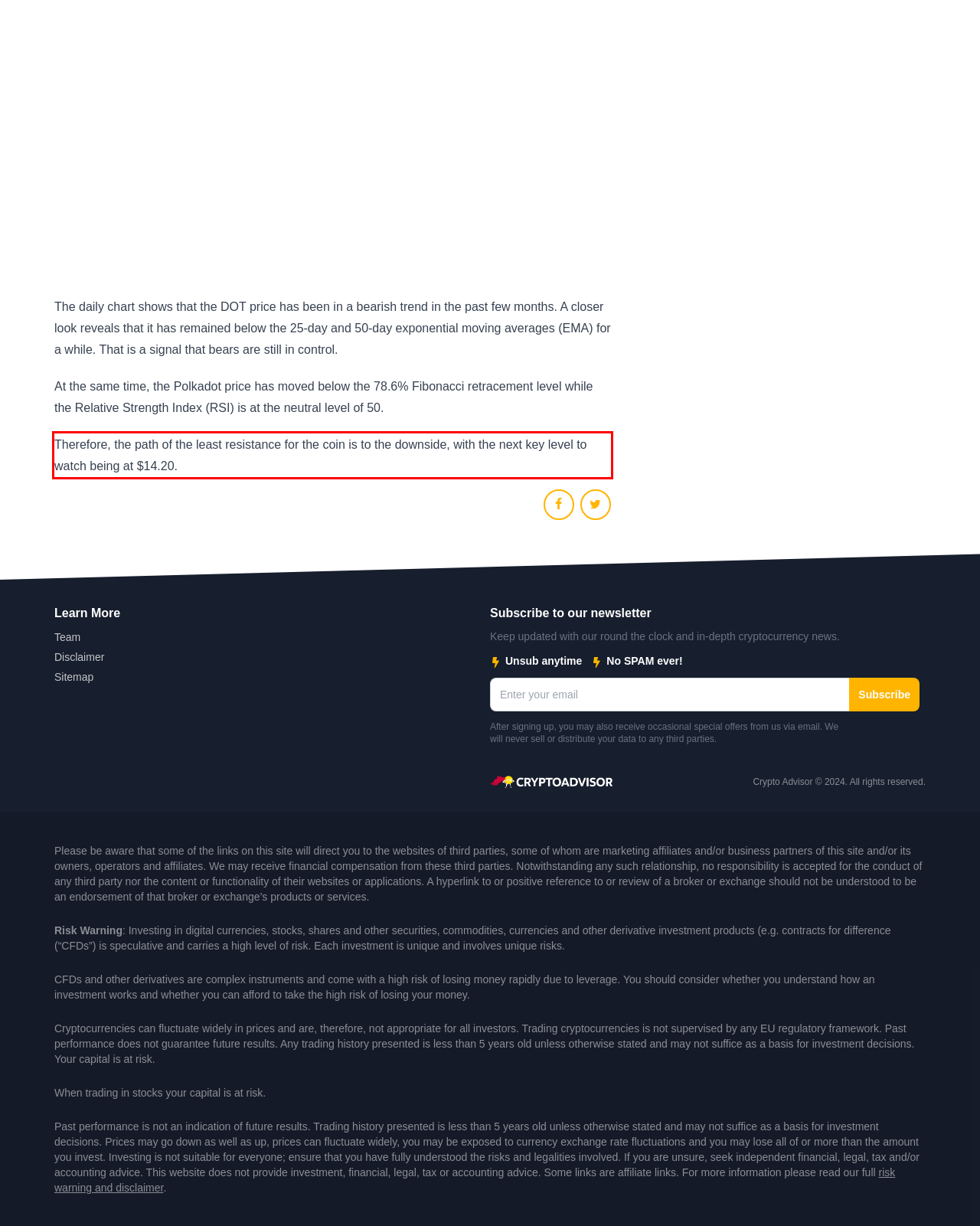Please perform OCR on the UI element surrounded by the red bounding box in the given webpage screenshot and extract its text content.

Therefore, the path of the least resistance for the coin is to the downside, with the next key level to watch being at $14.20.